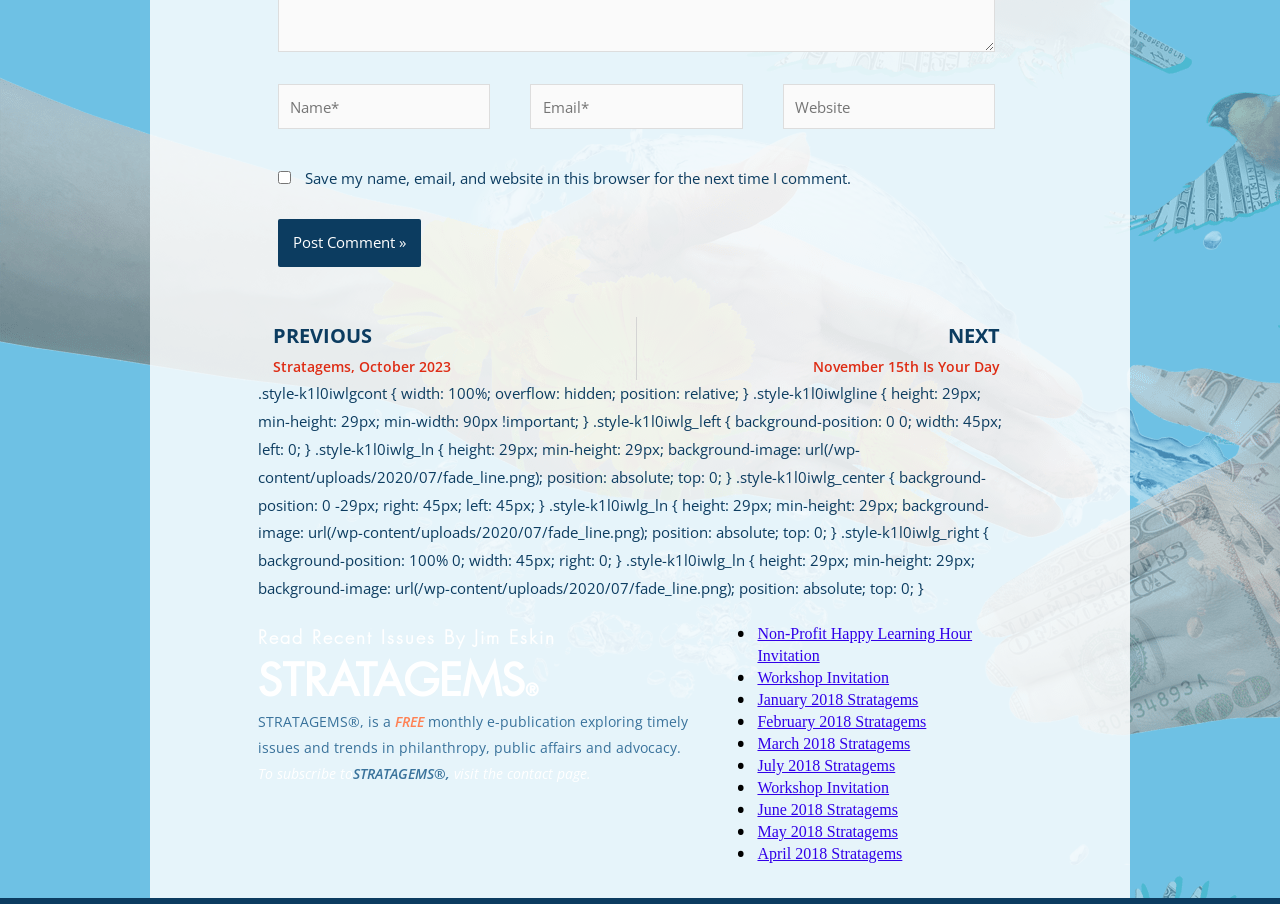Find the bounding box coordinates for the element that must be clicked to complete the instruction: "Expand HOW IS ELIGIBILITY DETERMINED?". The coordinates should be four float numbers between 0 and 1, indicated as [left, top, right, bottom].

None